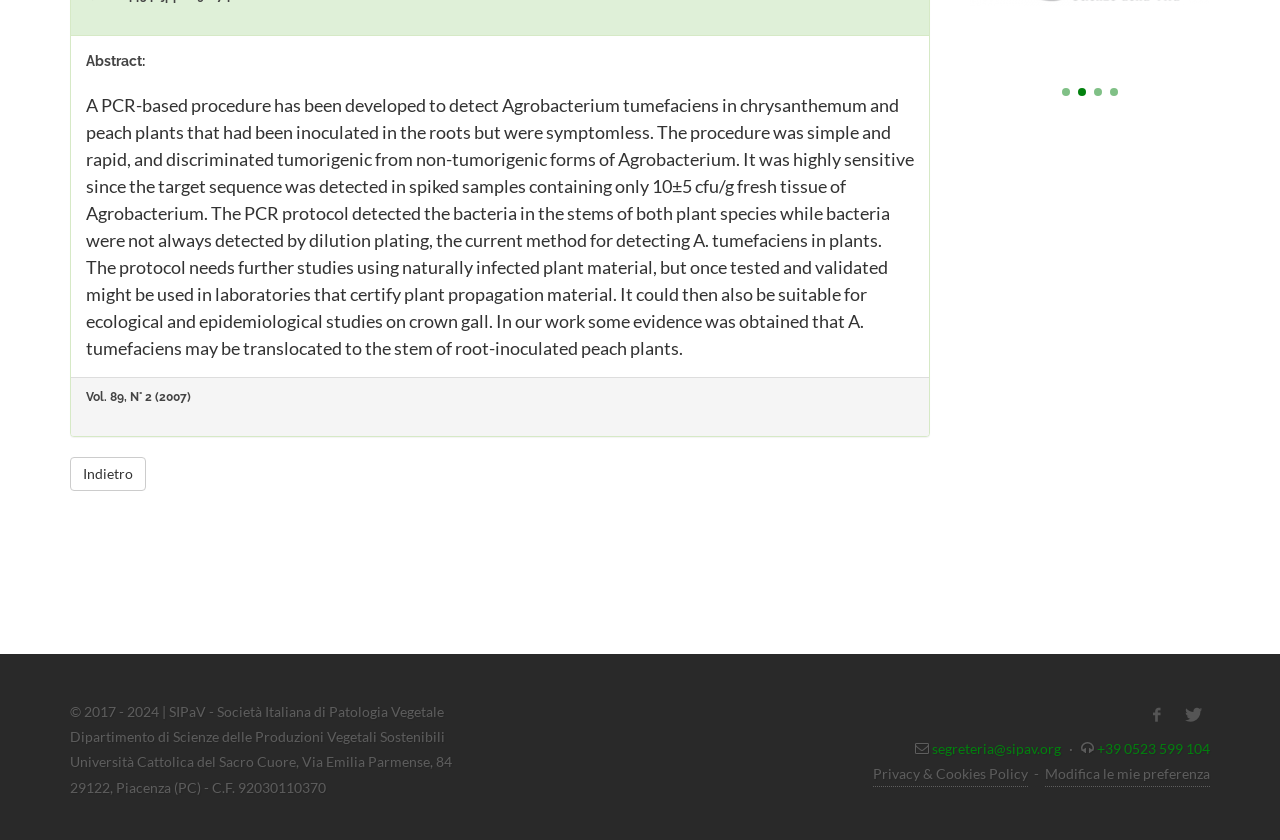Using the given element description, provide the bounding box coordinates (top-left x, top-left y, bottom-right x, bottom-right y) for the corresponding UI element in the screenshot: segreteria@sipav.org

[0.728, 0.881, 0.829, 0.901]